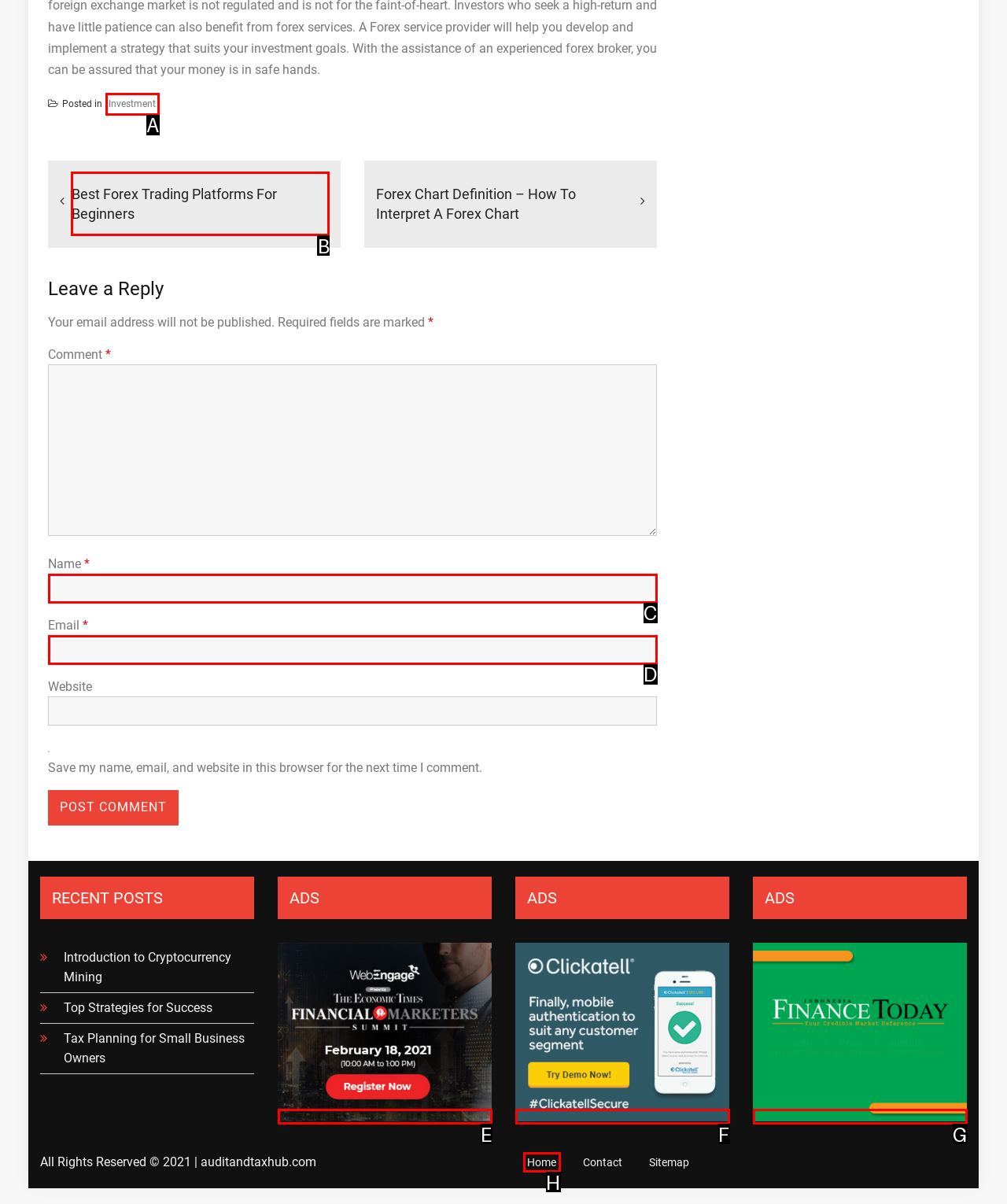Determine which option you need to click to execute the following task: Read the 'Best Forex Trading Platforms For Beginners' post. Provide your answer as a single letter.

B